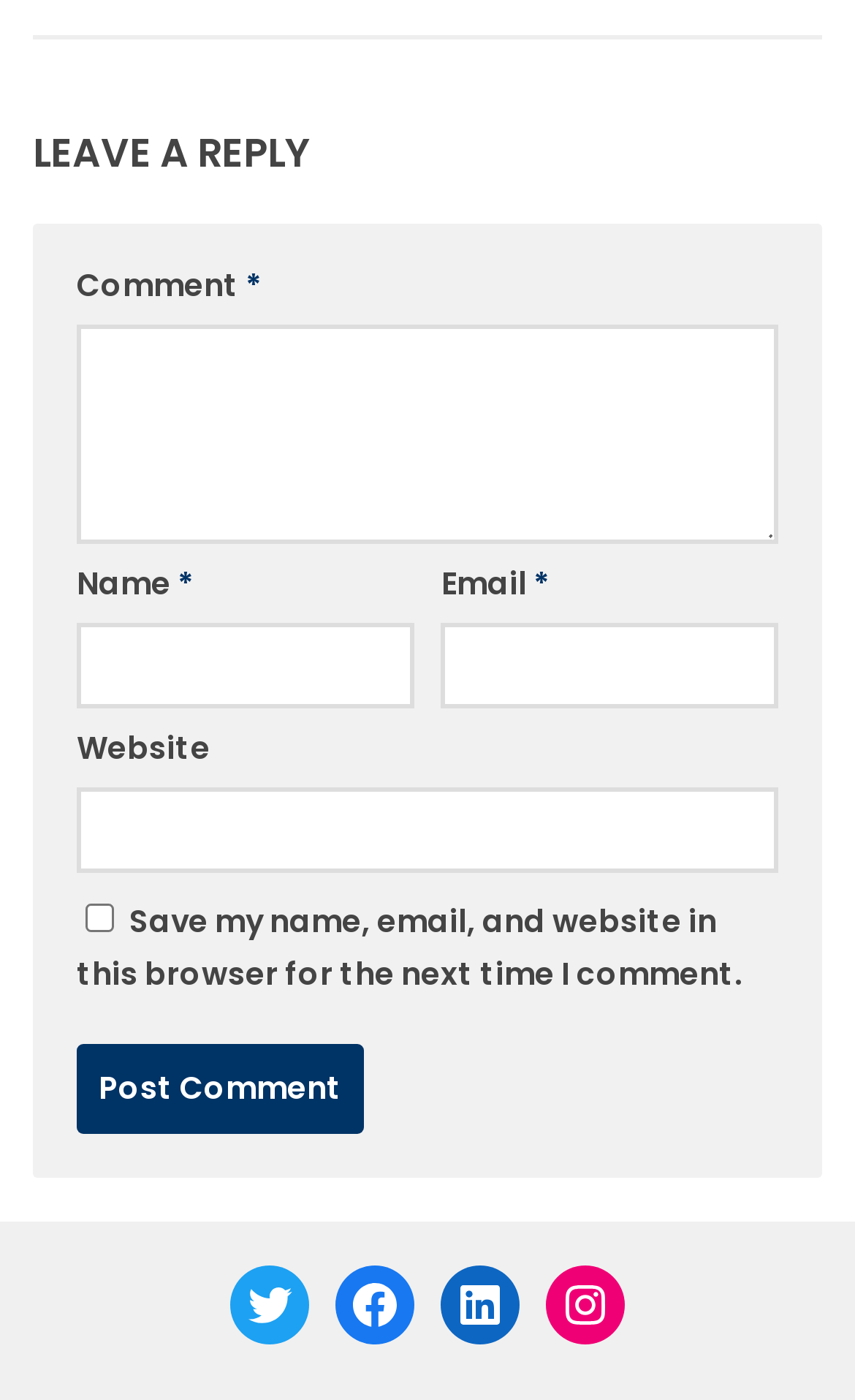Identify the coordinates of the bounding box for the element that must be clicked to accomplish the instruction: "Enter a comment".

[0.09, 0.232, 0.91, 0.389]